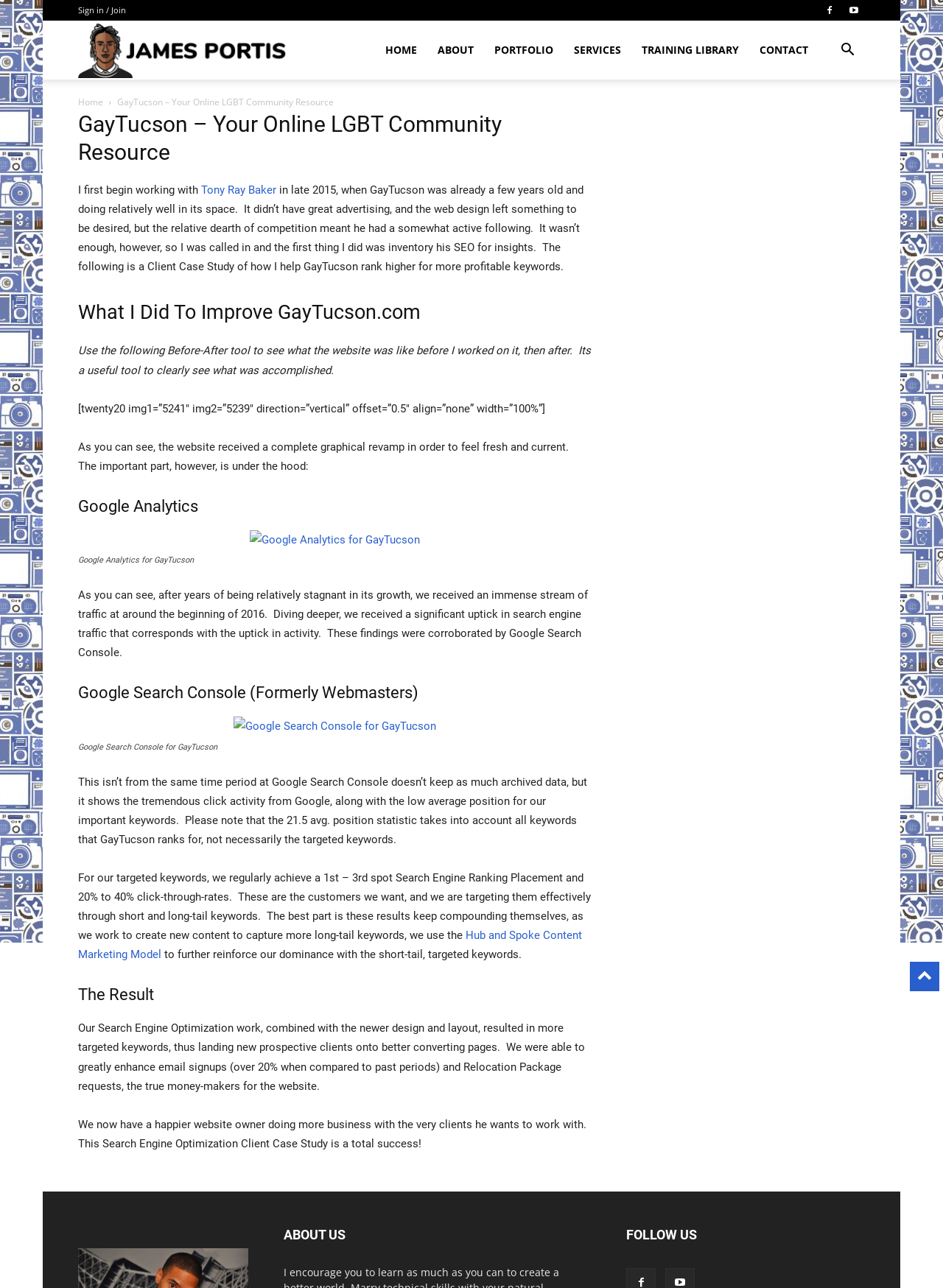What is the result of the Search Engine Optimization work?
Using the visual information from the image, give a one-word or short-phrase answer.

More targeted keywords